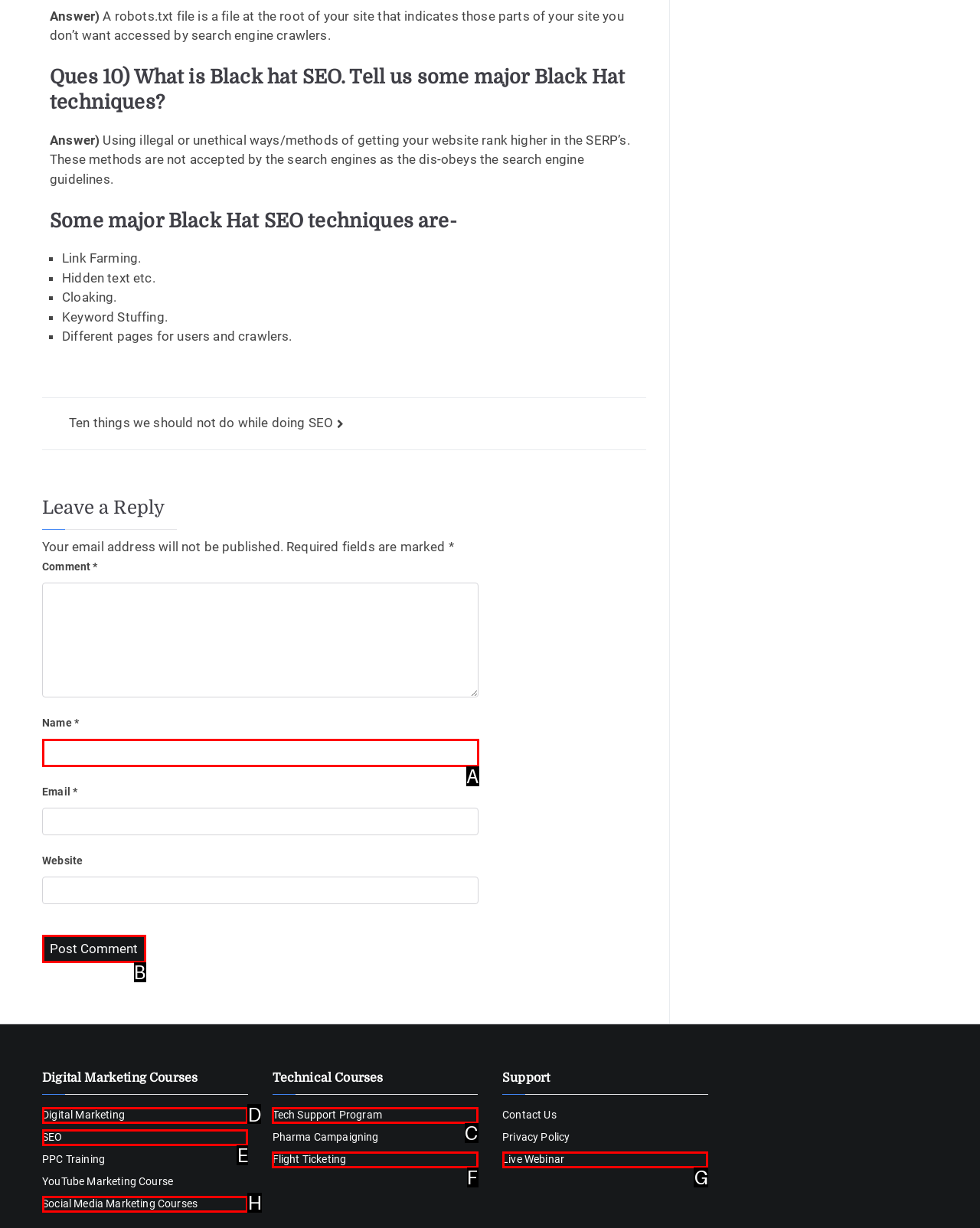For the instruction: Click the 'Digital Marketing' link, which HTML element should be clicked?
Respond with the letter of the appropriate option from the choices given.

D